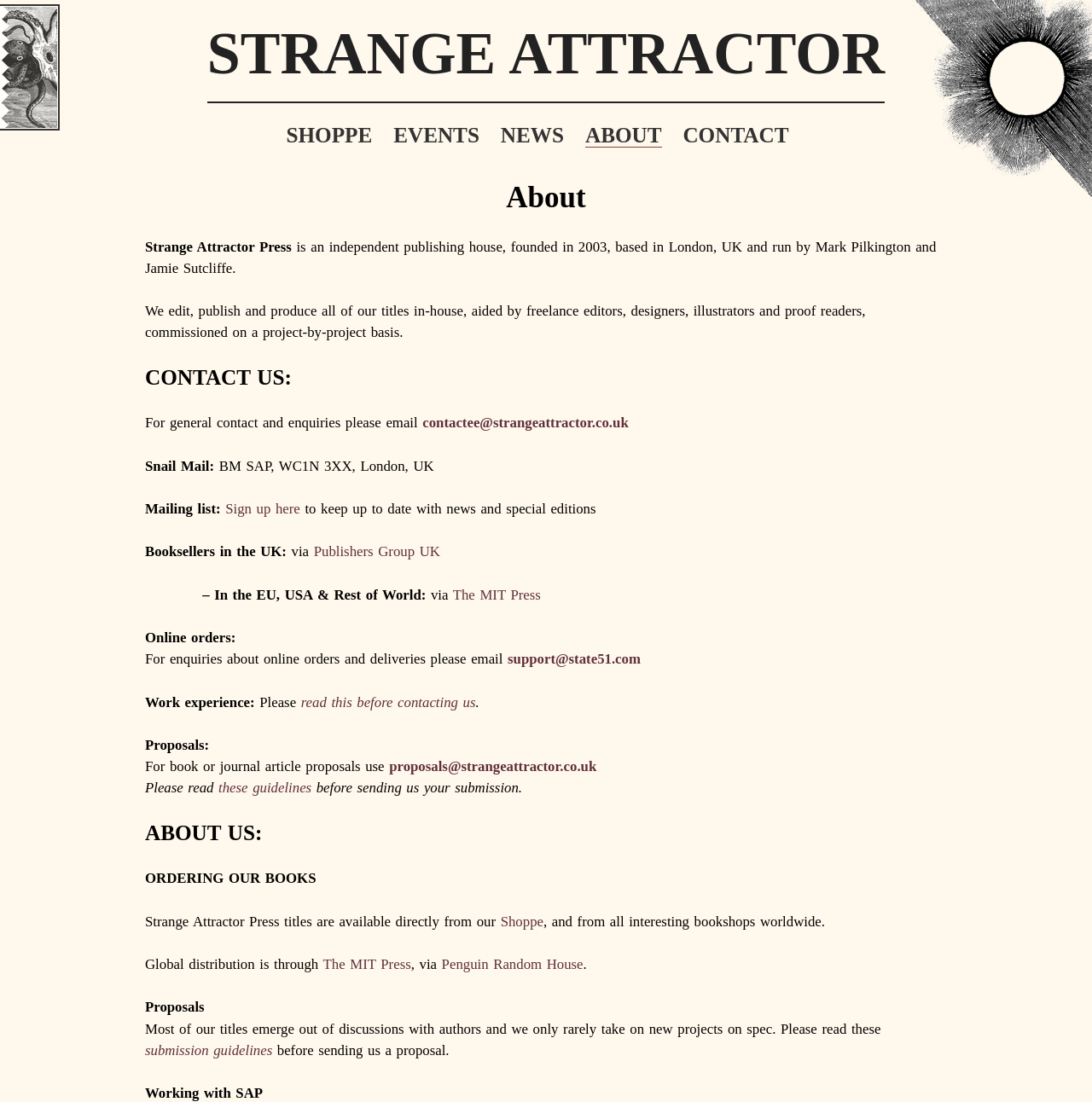Please mark the clickable region by giving the bounding box coordinates needed to complete this instruction: "Click on the 'Sign up here' link".

[0.206, 0.454, 0.275, 0.469]